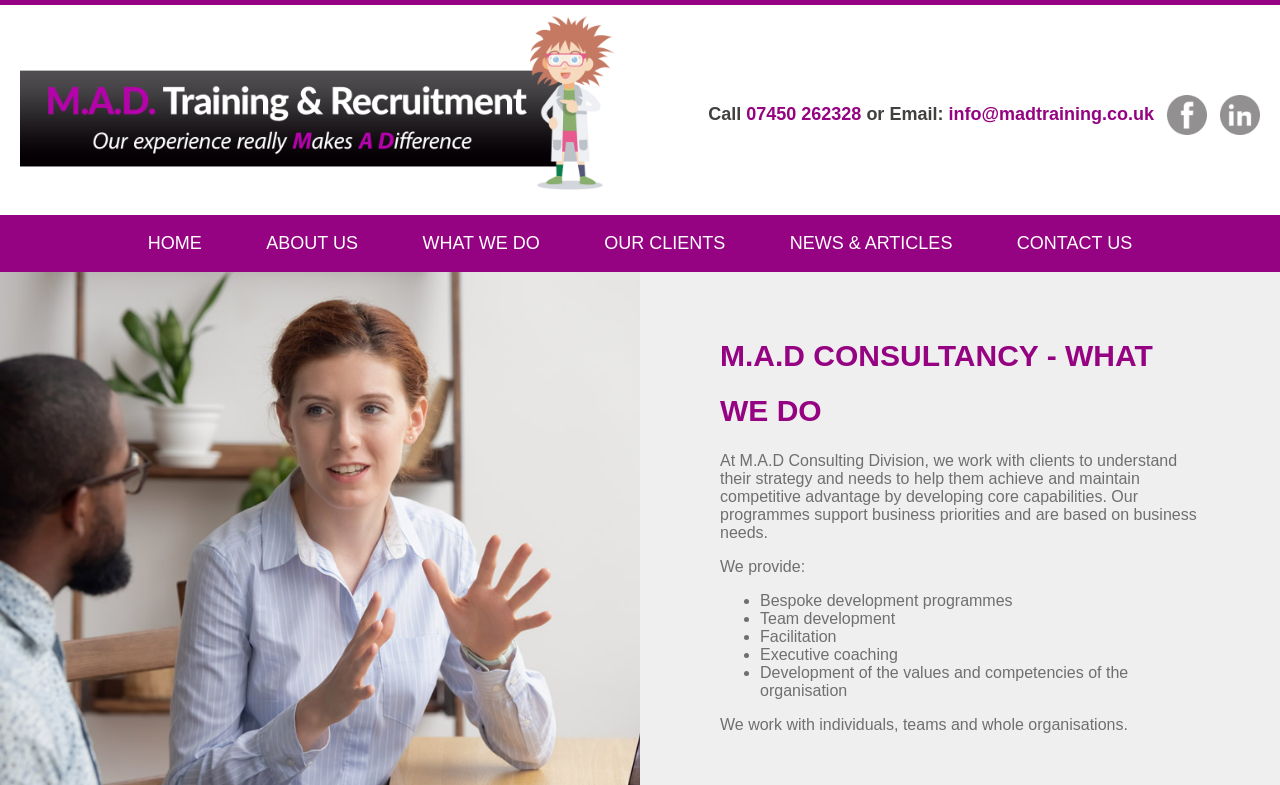Respond to the question below with a single word or phrase:
Who do they work with?

Individuals, teams, and whole organisations